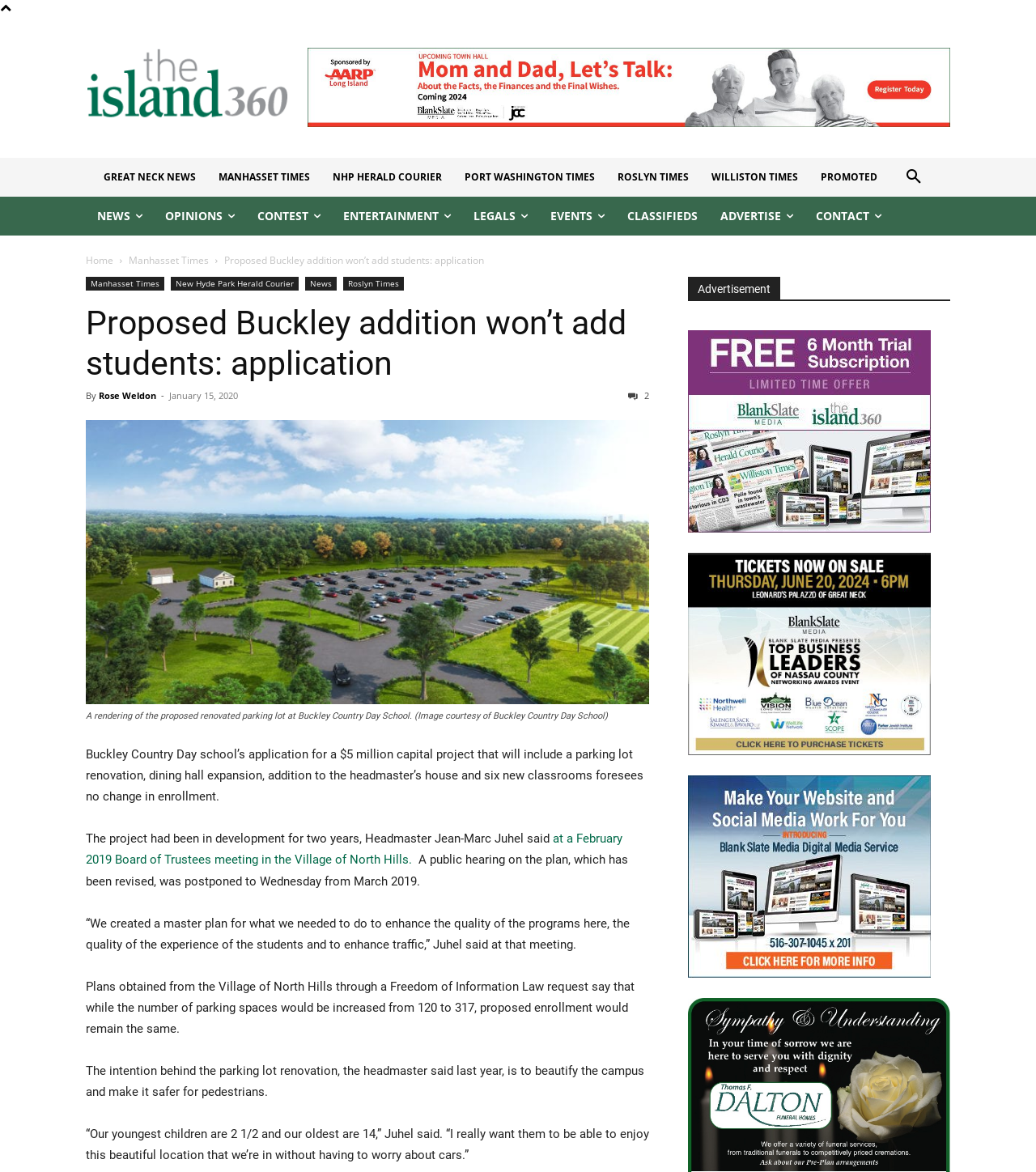Please identify the bounding box coordinates of the element's region that should be clicked to execute the following instruction: "Visit the 'Manhasset Times' page". The bounding box coordinates must be four float numbers between 0 and 1, i.e., [left, top, right, bottom].

[0.124, 0.216, 0.202, 0.228]